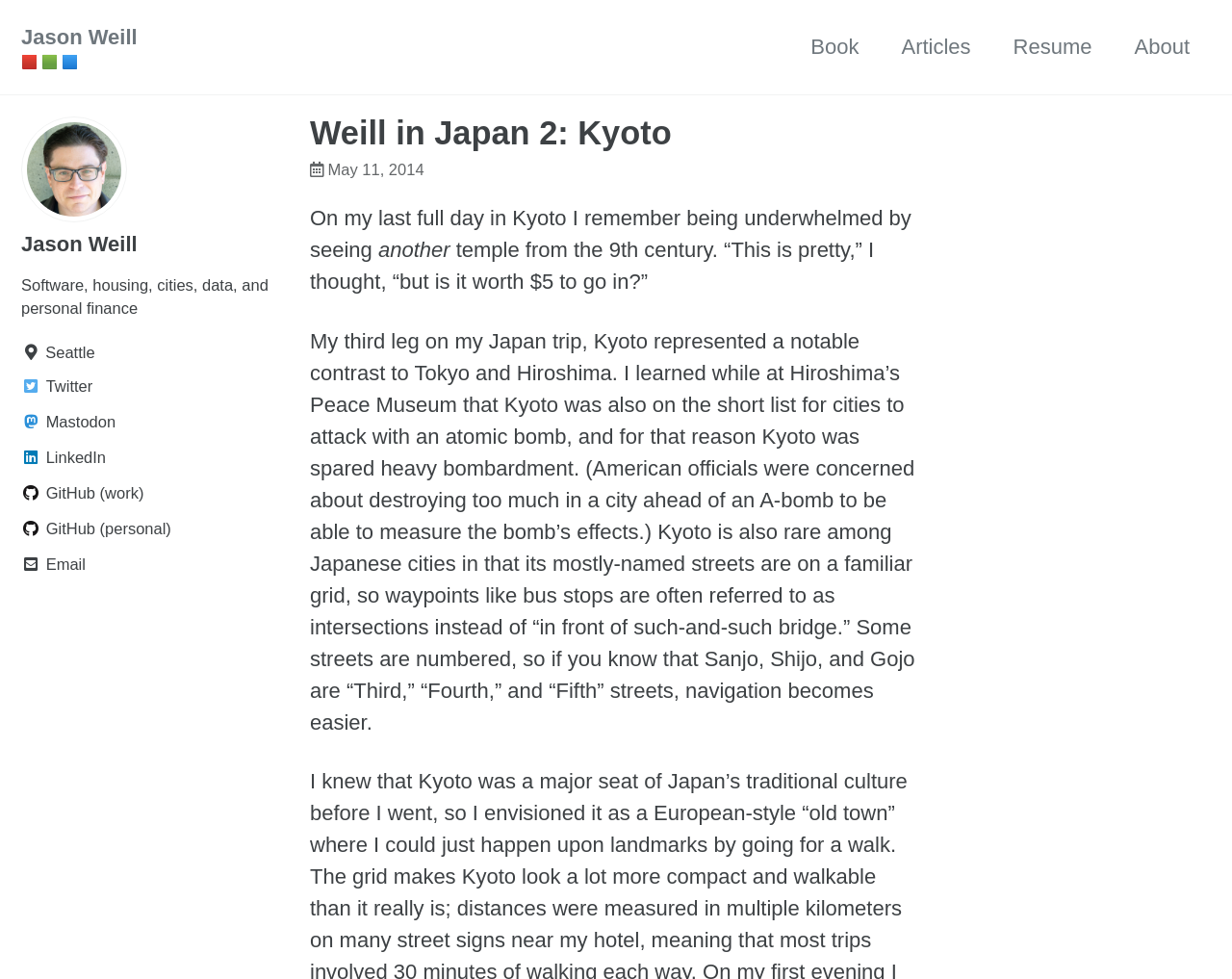Based on what you see in the screenshot, provide a thorough answer to this question: What is the city the author is writing about?

The city is mentioned in the heading 'Weill in Japan 2: Kyoto' and also in the text 'My third leg on my Japan trip, Kyoto represented a notable contrast to Tokyo and Hiroshima.'